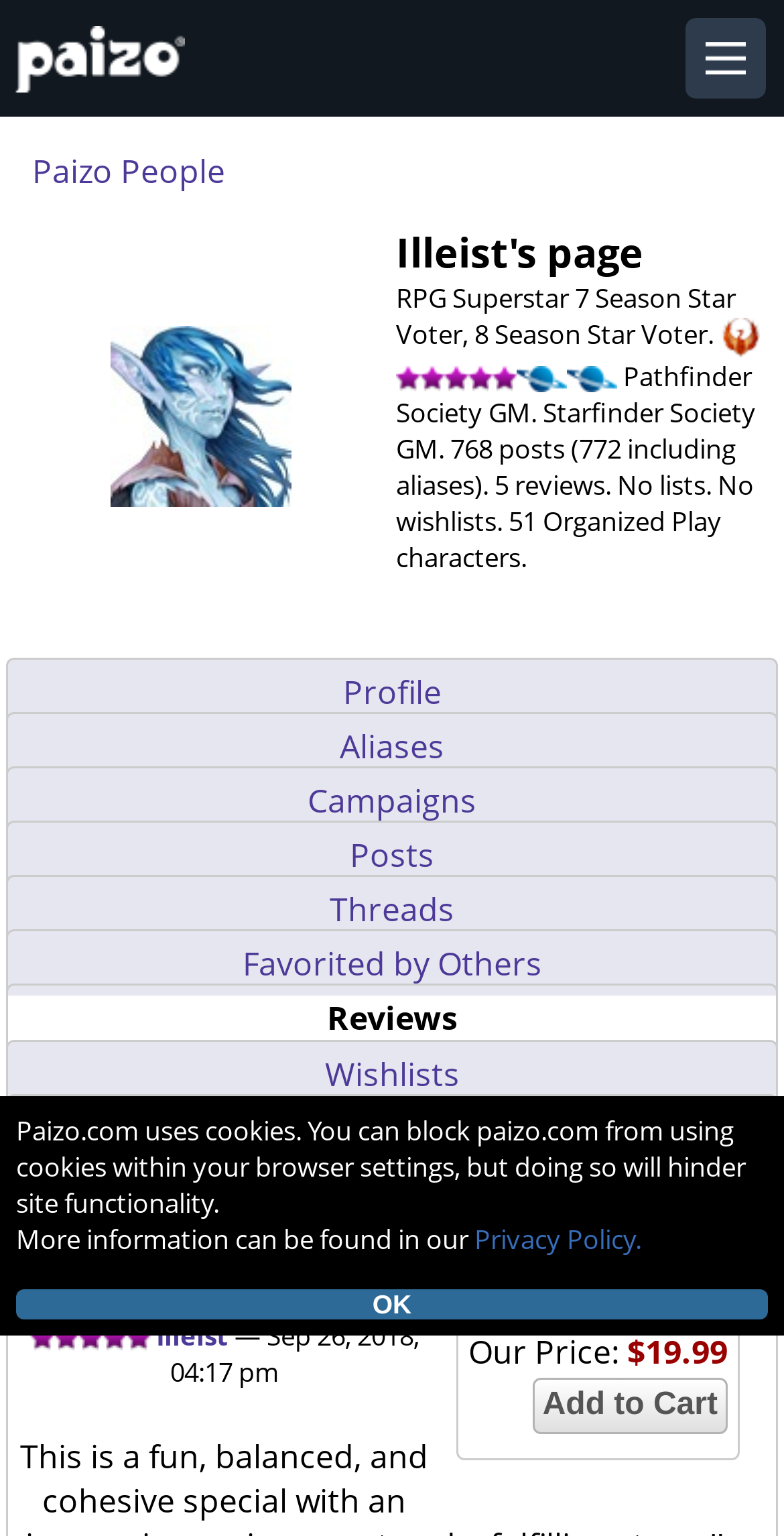Identify the bounding box coordinates of the area that should be clicked in order to complete the given instruction: "View 'Kingdom Products' category". The bounding box coordinates should be four float numbers between 0 and 1, i.e., [left, top, right, bottom].

None